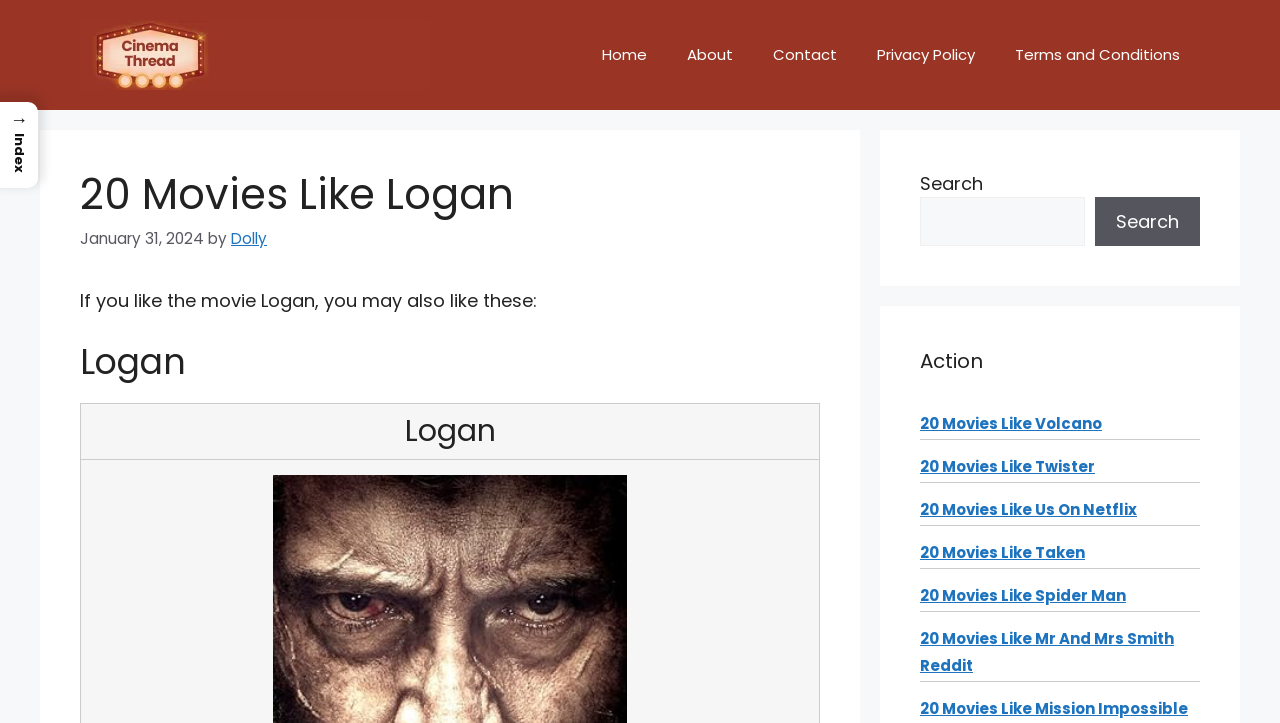Can you provide the bounding box coordinates for the element that should be clicked to implement the instruction: "read about the movie Logan"?

[0.062, 0.472, 0.641, 0.53]